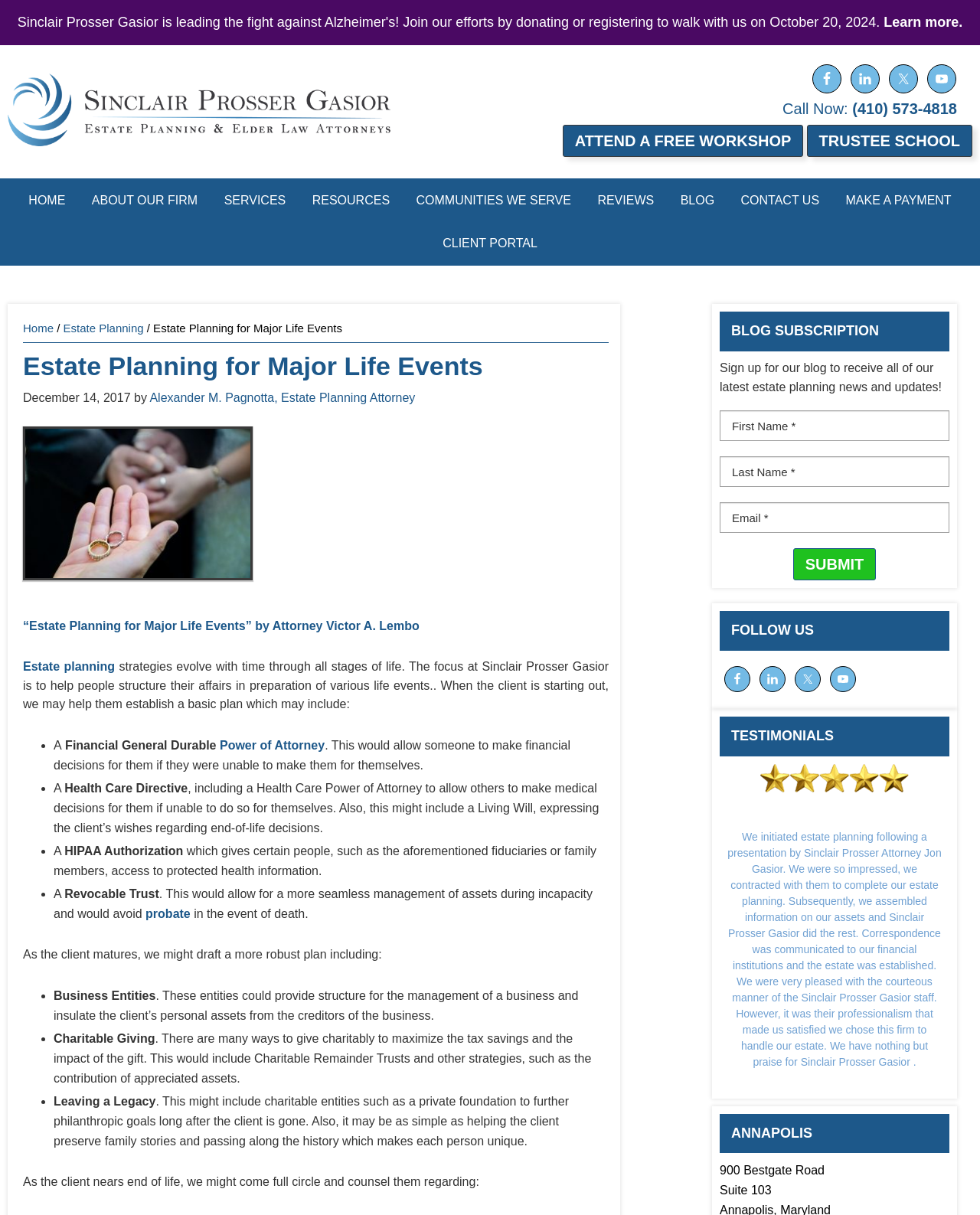Locate the bounding box coordinates of the element you need to click to accomplish the task described by this instruction: "Click 'Learn more'".

[0.902, 0.012, 0.982, 0.025]